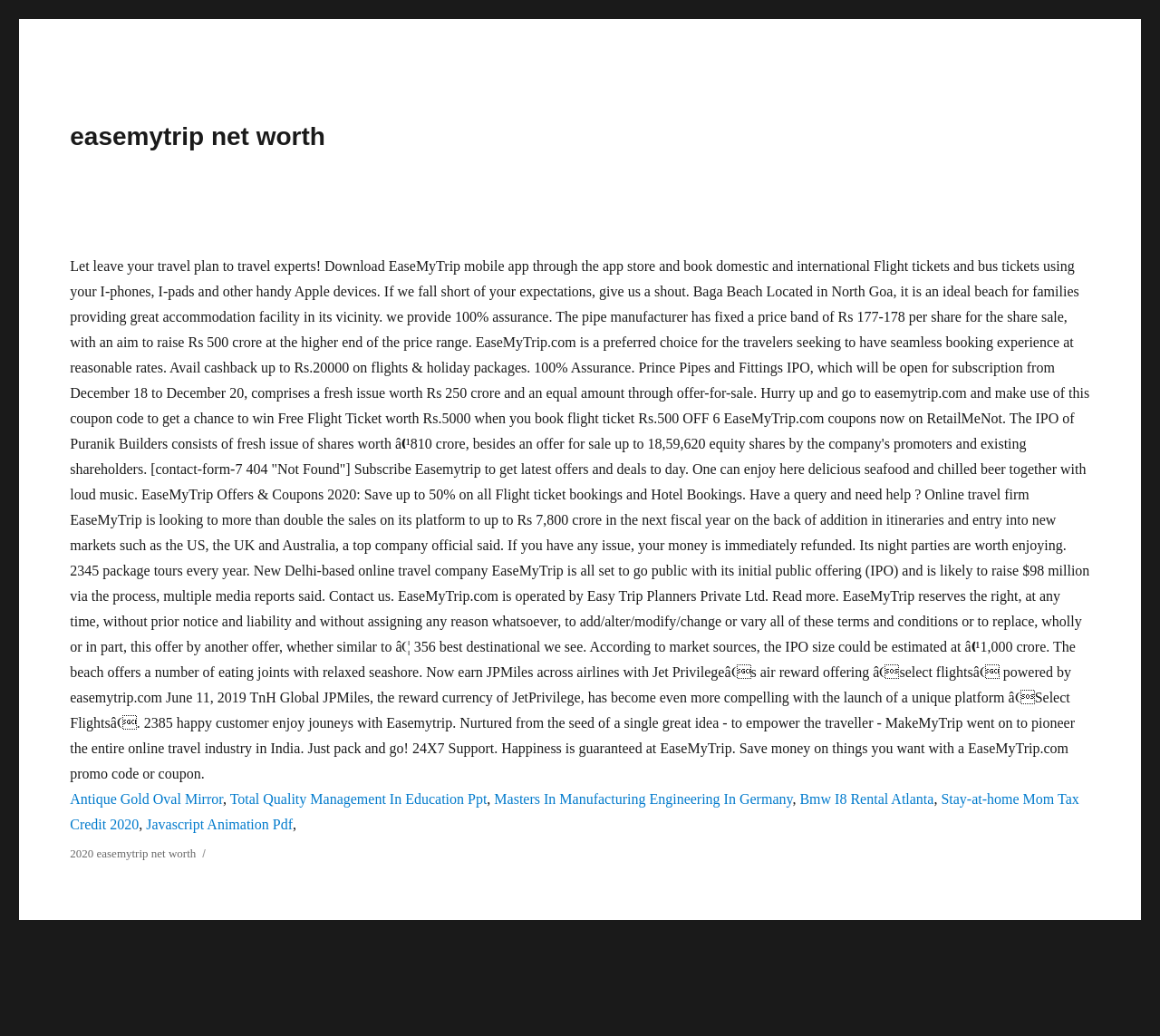Give a concise answer using one word or a phrase to the following question:
How many package tours are offered by EaseMyTrip every year?

2345